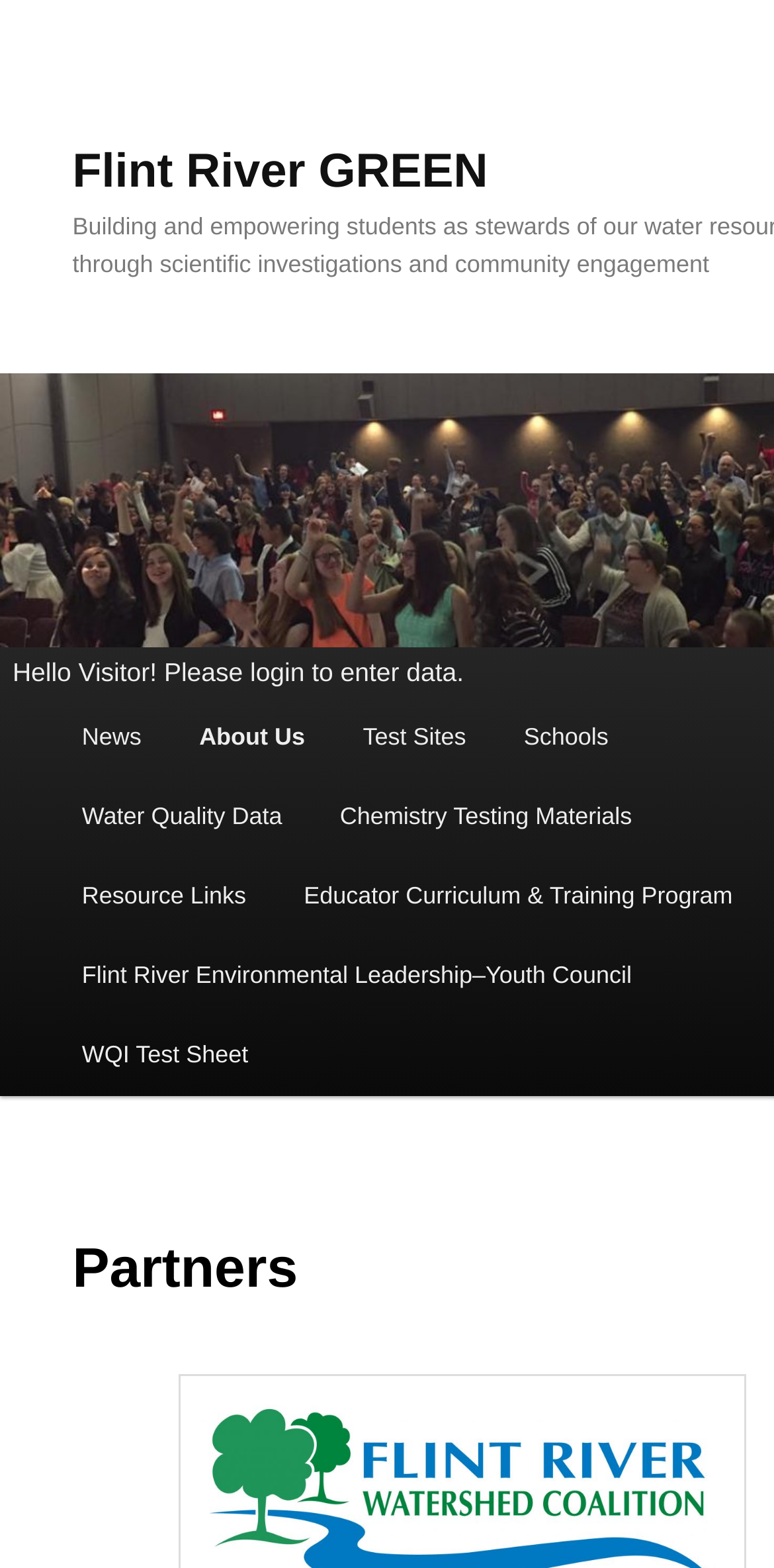Identify the bounding box coordinates of the clickable section necessary to follow the following instruction: "view news". The coordinates should be presented as four float numbers from 0 to 1, i.e., [left, top, right, bottom].

[0.069, 0.445, 0.22, 0.496]